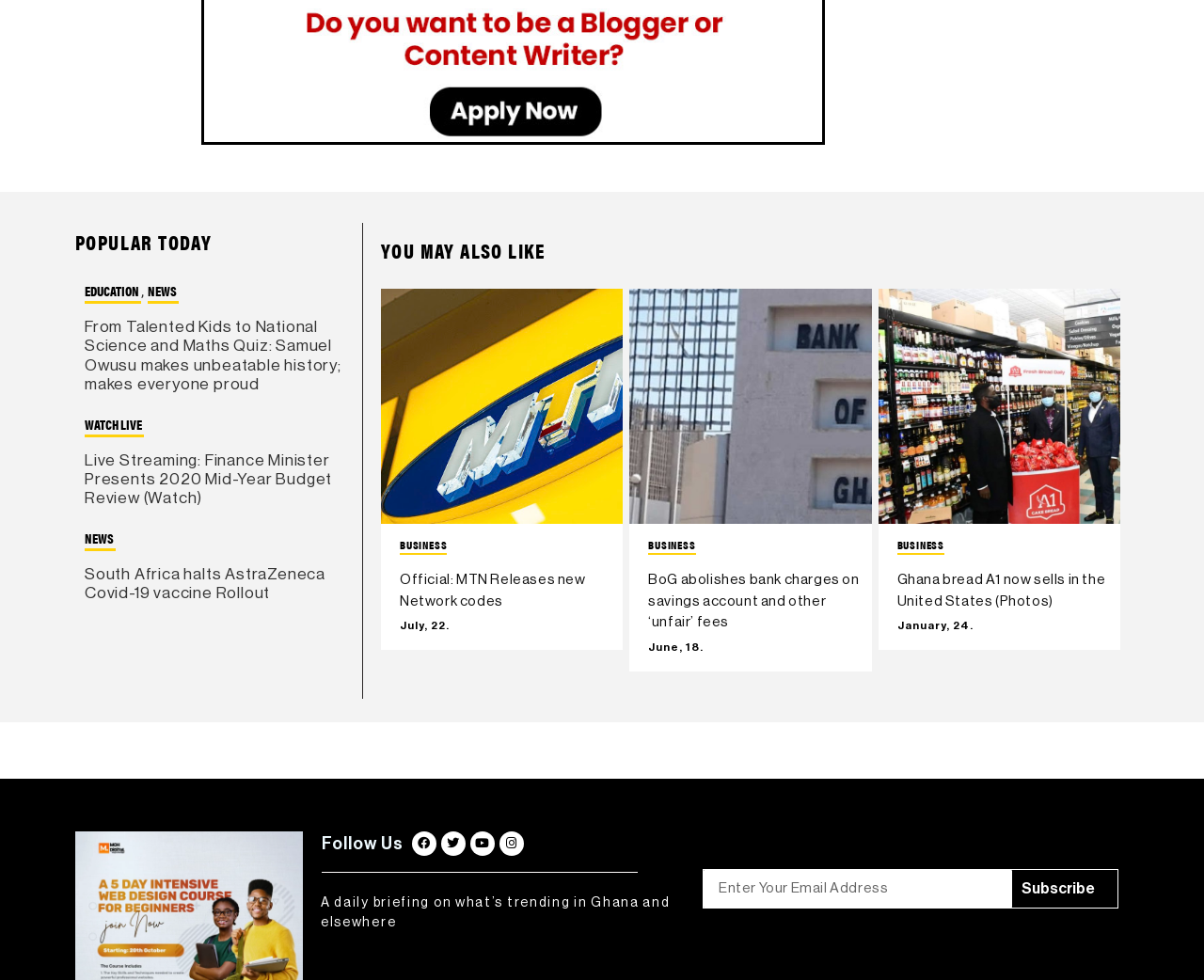Given the following UI element description: "Business", find the bounding box coordinates in the webpage screenshot.

[0.745, 0.547, 0.784, 0.566]